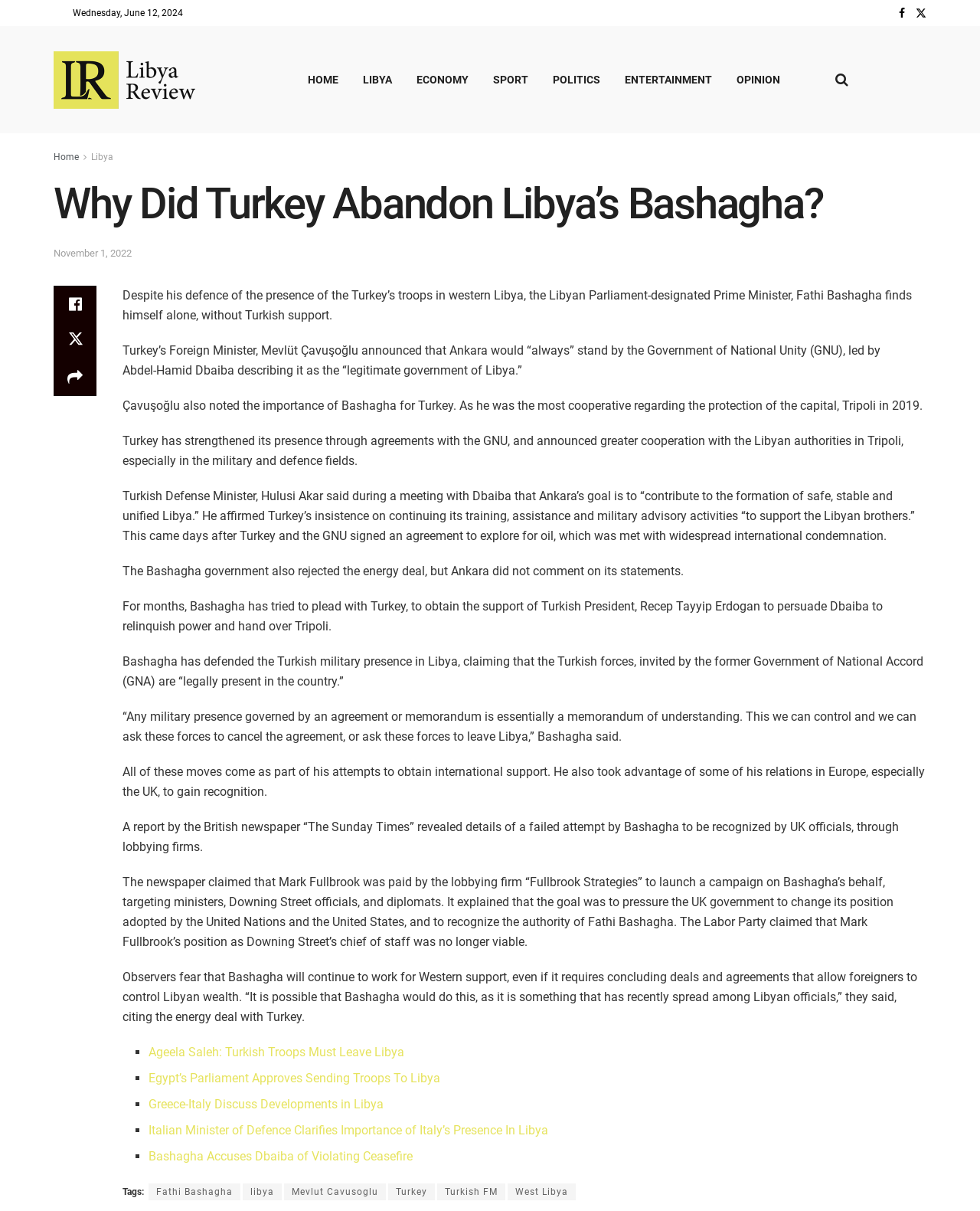Indicate the bounding box coordinates of the element that needs to be clicked to satisfy the following instruction: "Read the article 'Why Did Turkey Abandon Libya’s Bashagha?'". The coordinates should be four float numbers between 0 and 1, i.e., [left, top, right, bottom].

[0.055, 0.15, 0.945, 0.188]